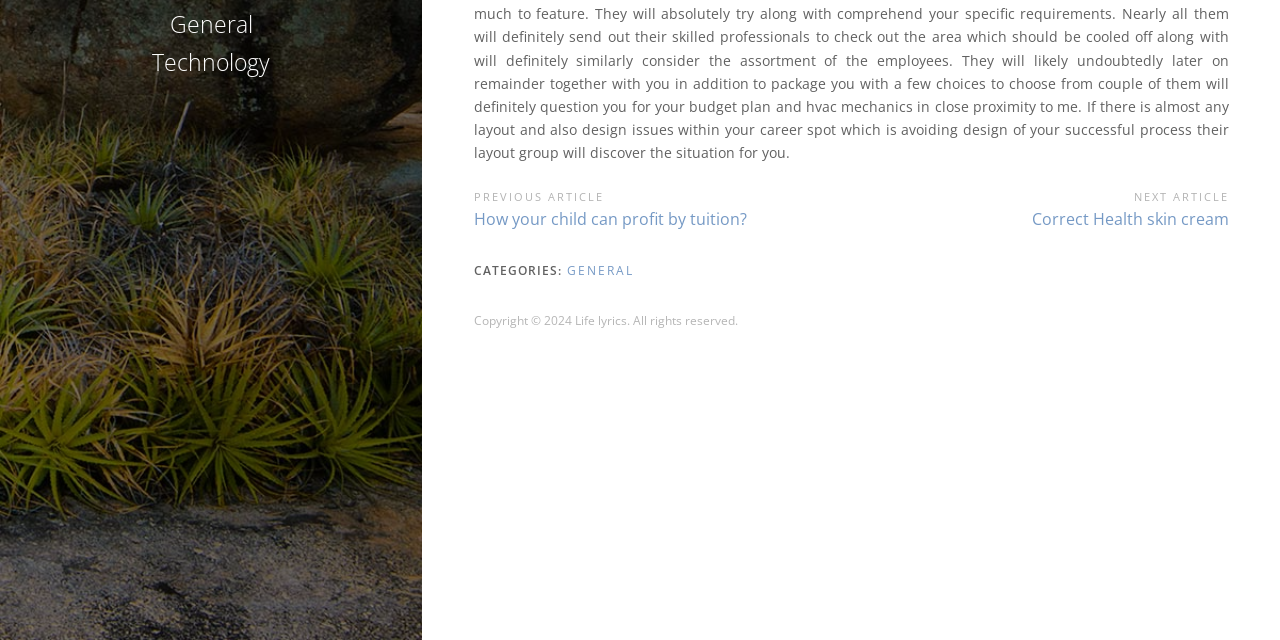Using the webpage screenshot, locate the HTML element that fits the following description and provide its bounding box: "General".

[0.12, 0.003, 0.21, 0.072]